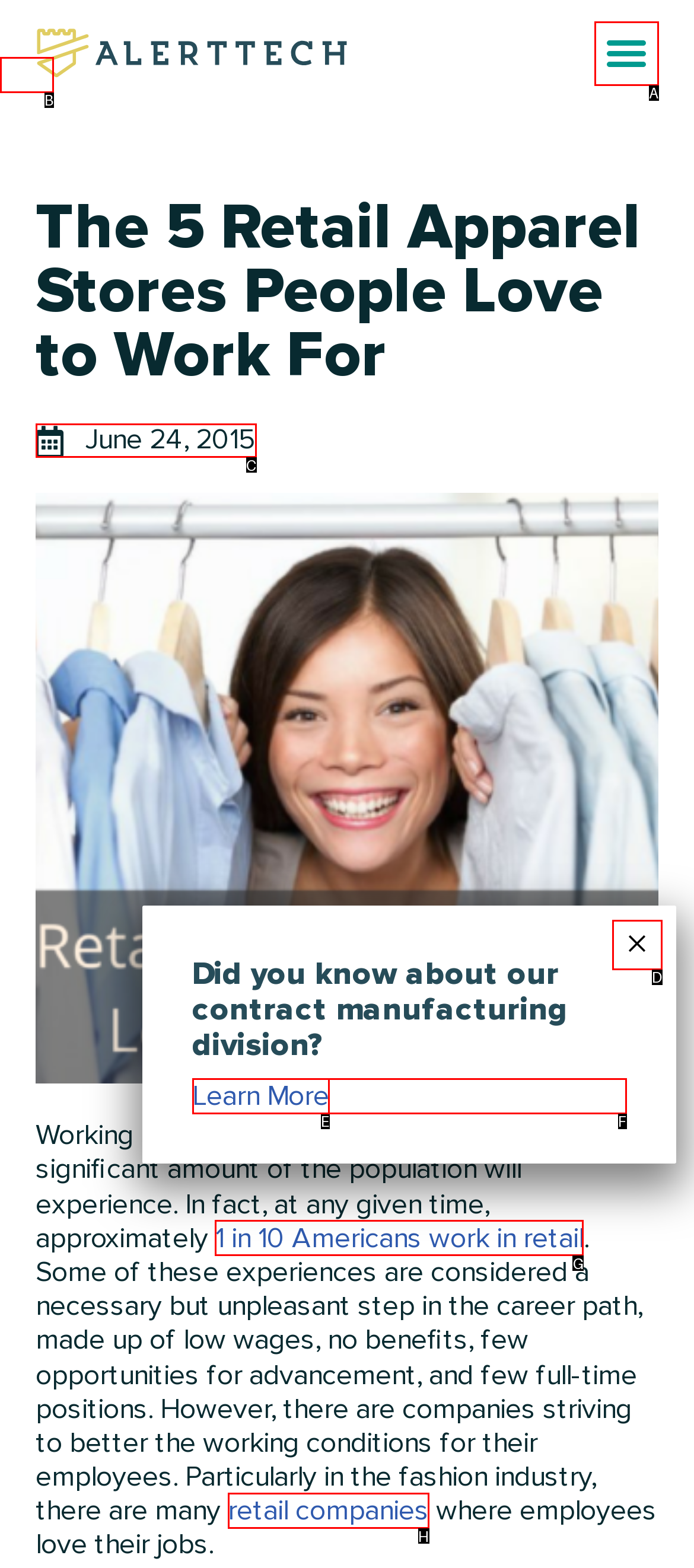Select the HTML element that should be clicked to accomplish the task: Click the '1 in 10 Americans work in retail' link Reply with the corresponding letter of the option.

G